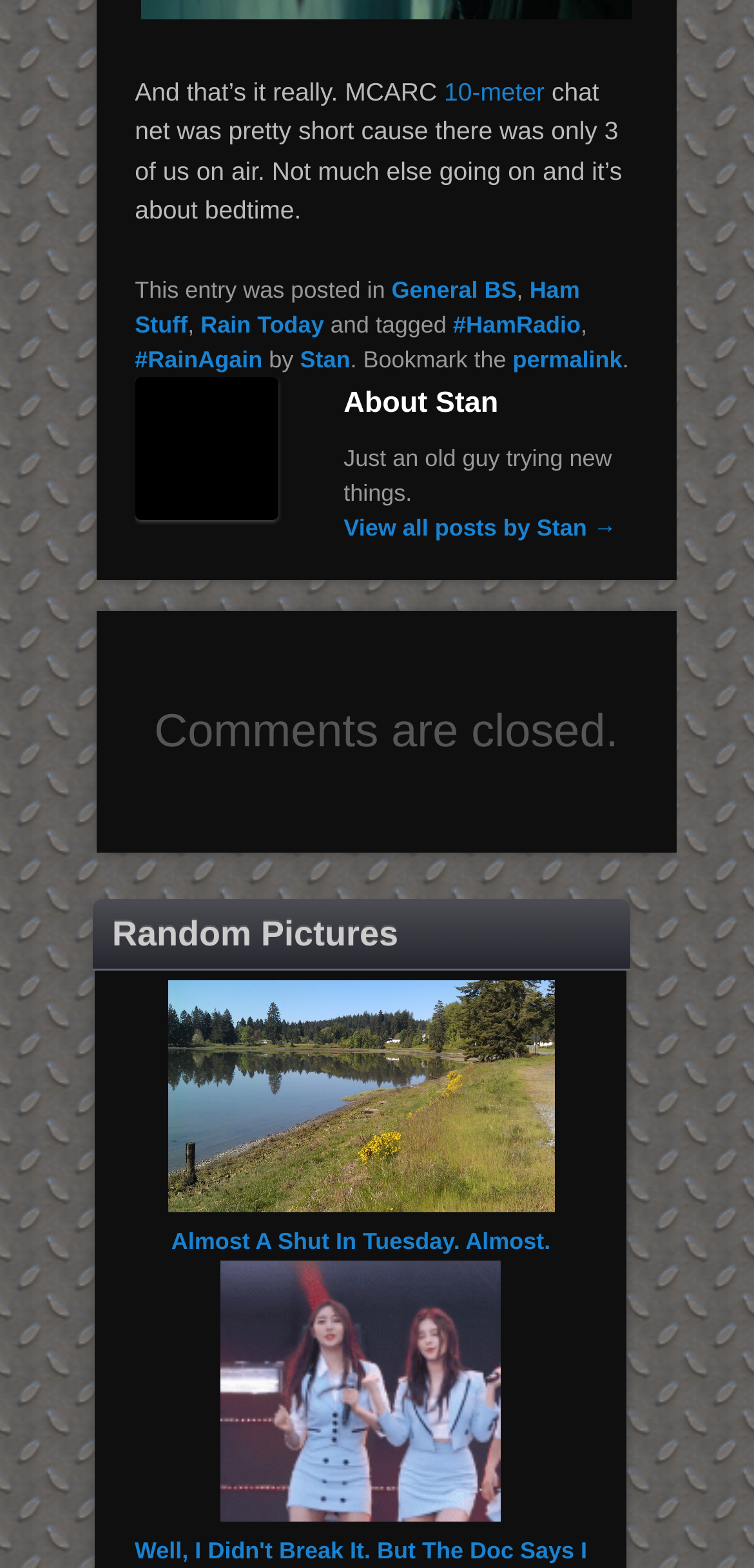Please specify the bounding box coordinates of the clickable section necessary to execute the following command: "Click the '10-meter' link".

[0.589, 0.049, 0.722, 0.068]